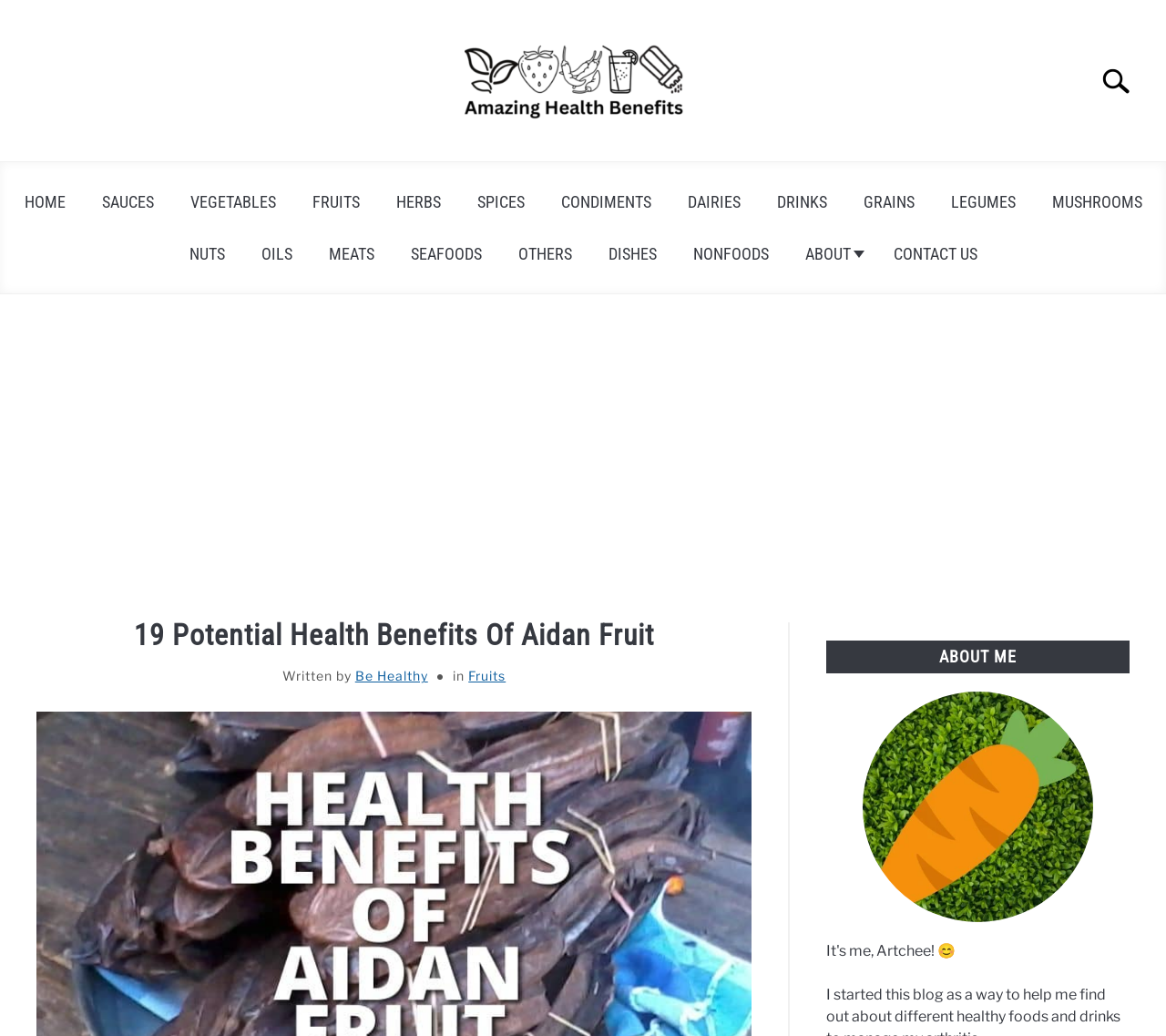What is the author's name? Based on the screenshot, please respond with a single word or phrase.

Not specified